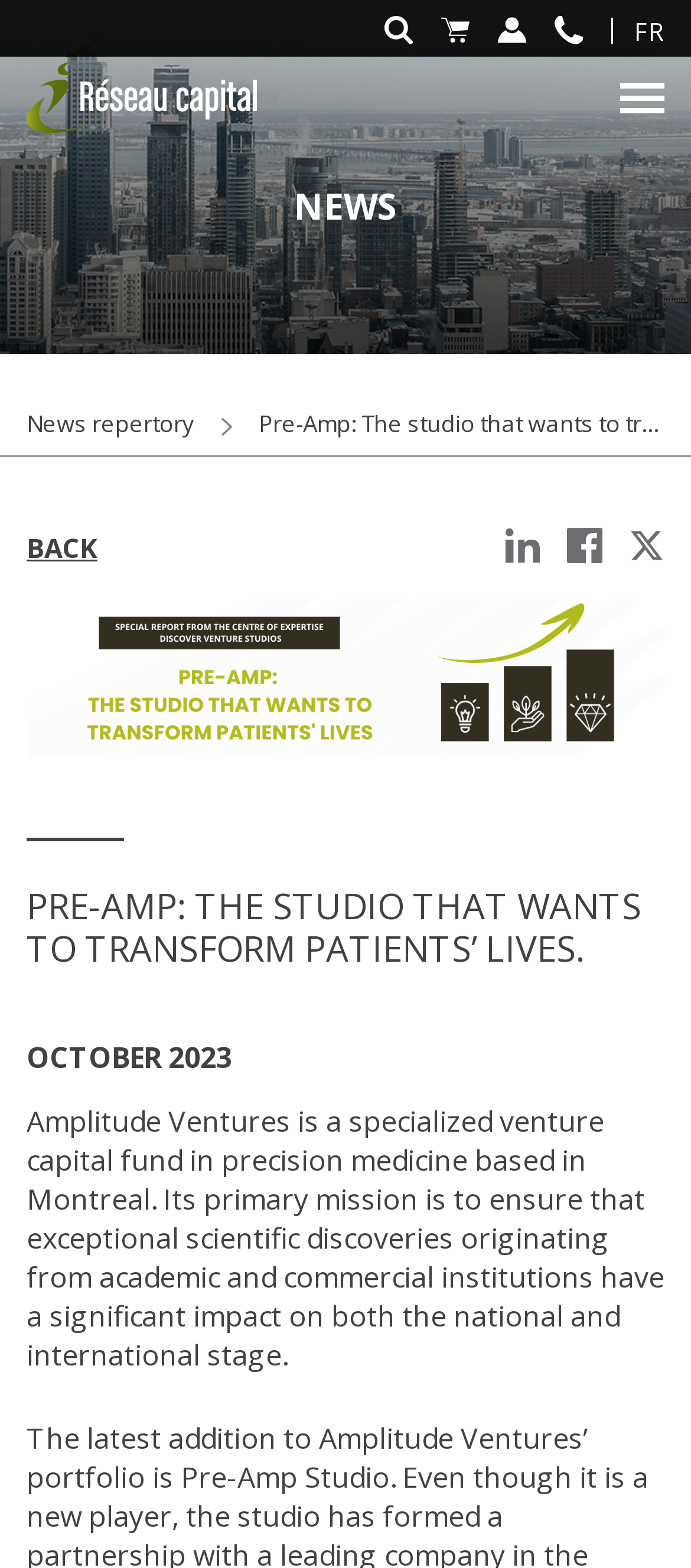Give a one-word or one-phrase response to the question: 
What is the primary mission of Amplitude Ventures?

Ensure scientific discoveries have a significant impact